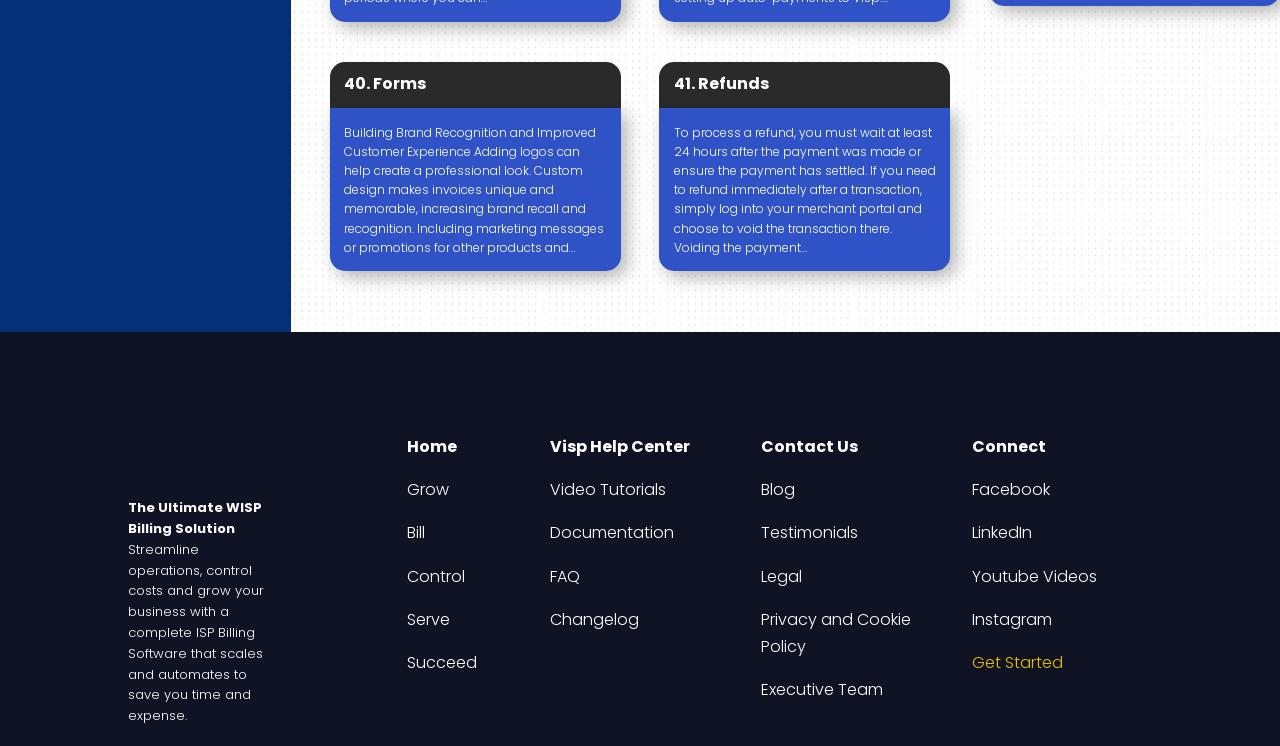What social media platforms can you connect with?
Please answer the question with a detailed and comprehensive explanation.

The webpage has a section called 'Connect' which includes links to various social media platforms, including Facebook, LinkedIn, Youtube, and Instagram, allowing users to connect with the company on these platforms.